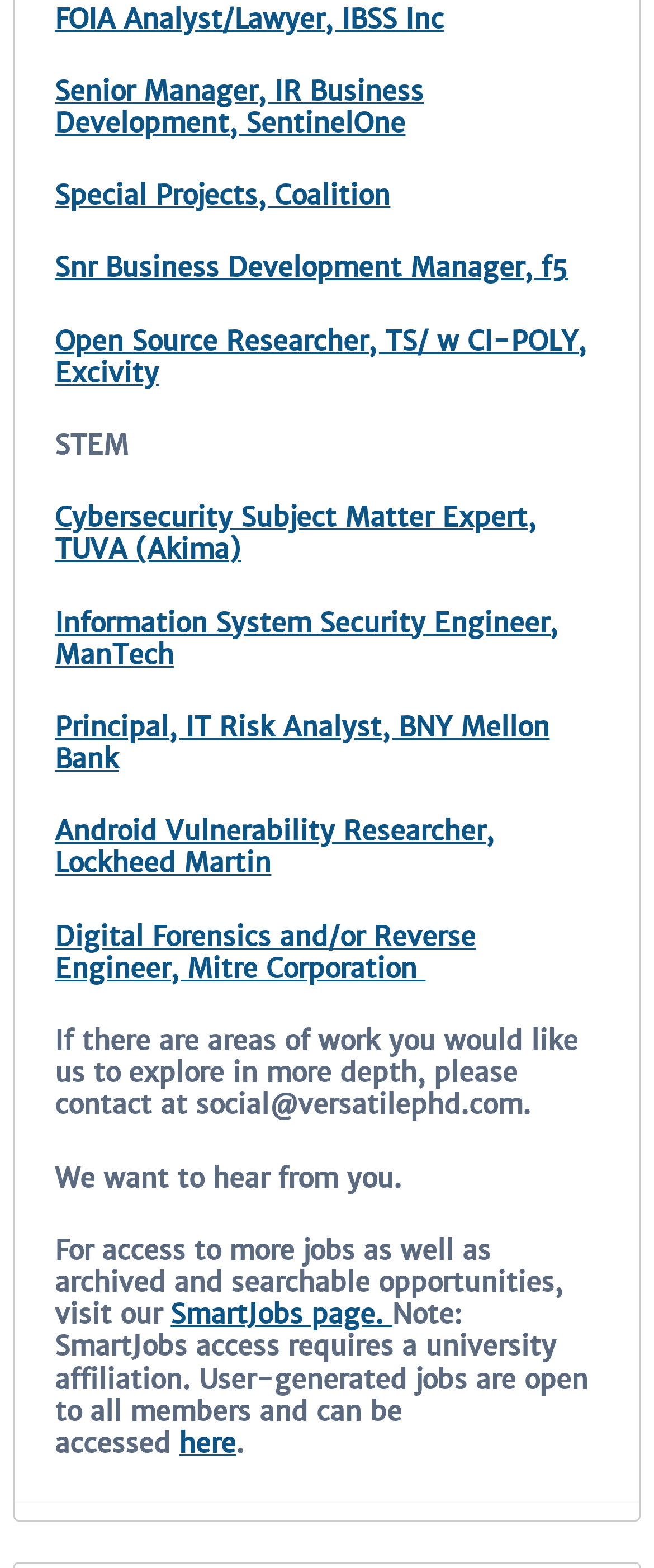Can you identify the bounding box coordinates of the clickable region needed to carry out this instruction: 'Get a proposal'? The coordinates should be four float numbers within the range of 0 to 1, stated as [left, top, right, bottom].

None